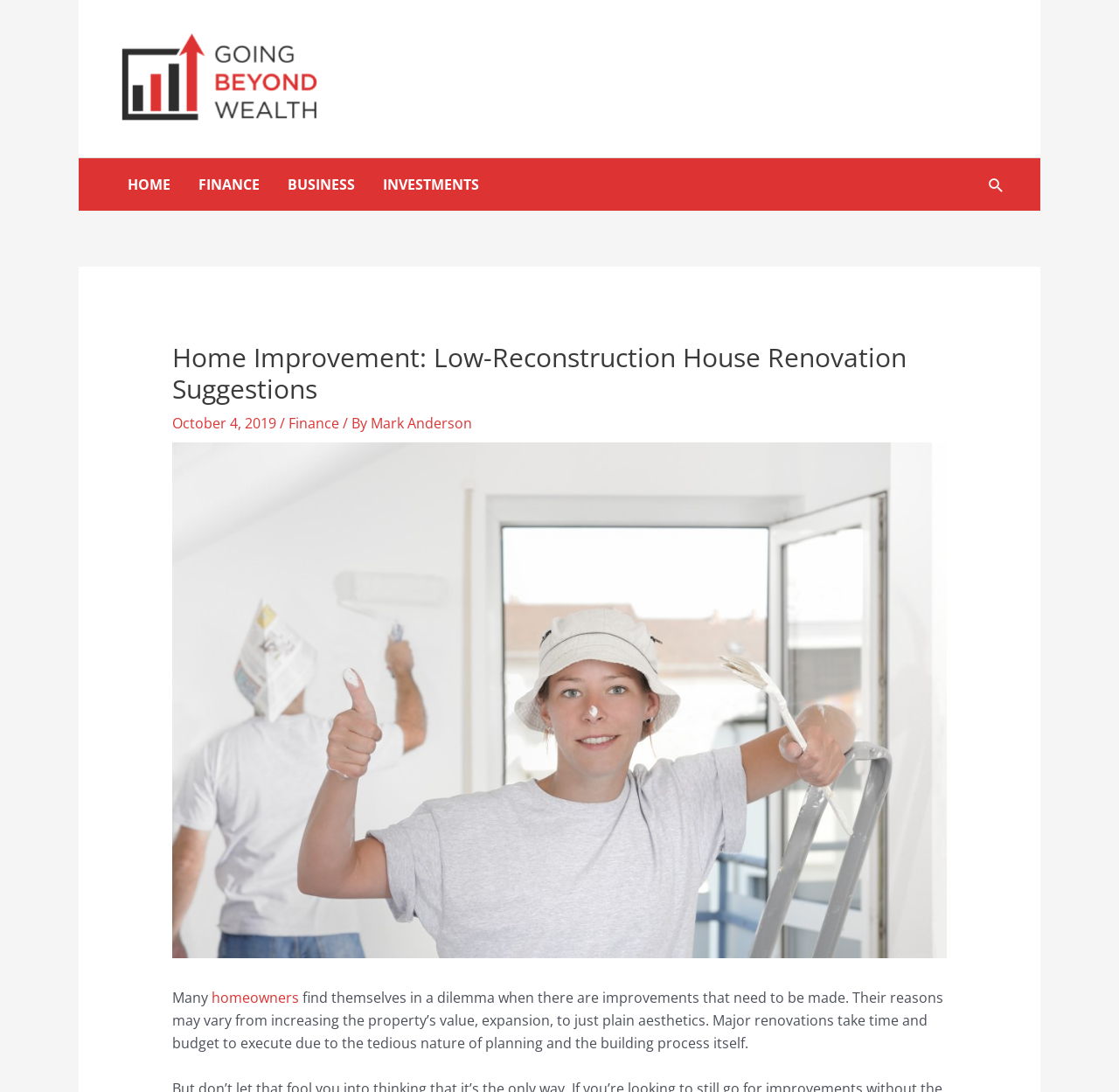What is the date of the article?
Based on the image, respond with a single word or phrase.

October 4, 2019